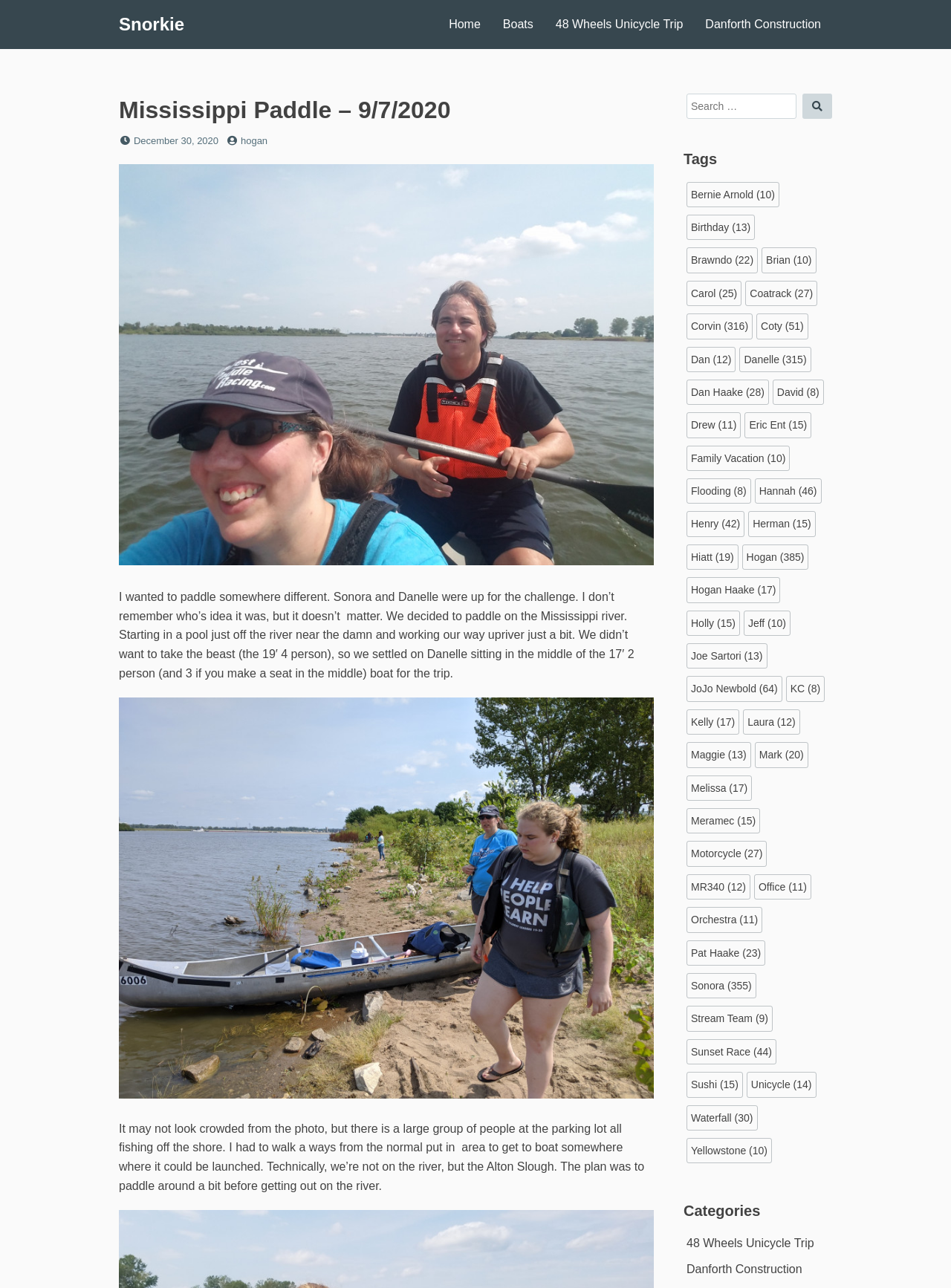Locate the bounding box coordinates of the element to click to perform the following action: 'Click on the 'Home' link'. The coordinates should be given as four float values between 0 and 1, in the form of [left, top, right, bottom].

[0.46, 0.006, 0.517, 0.032]